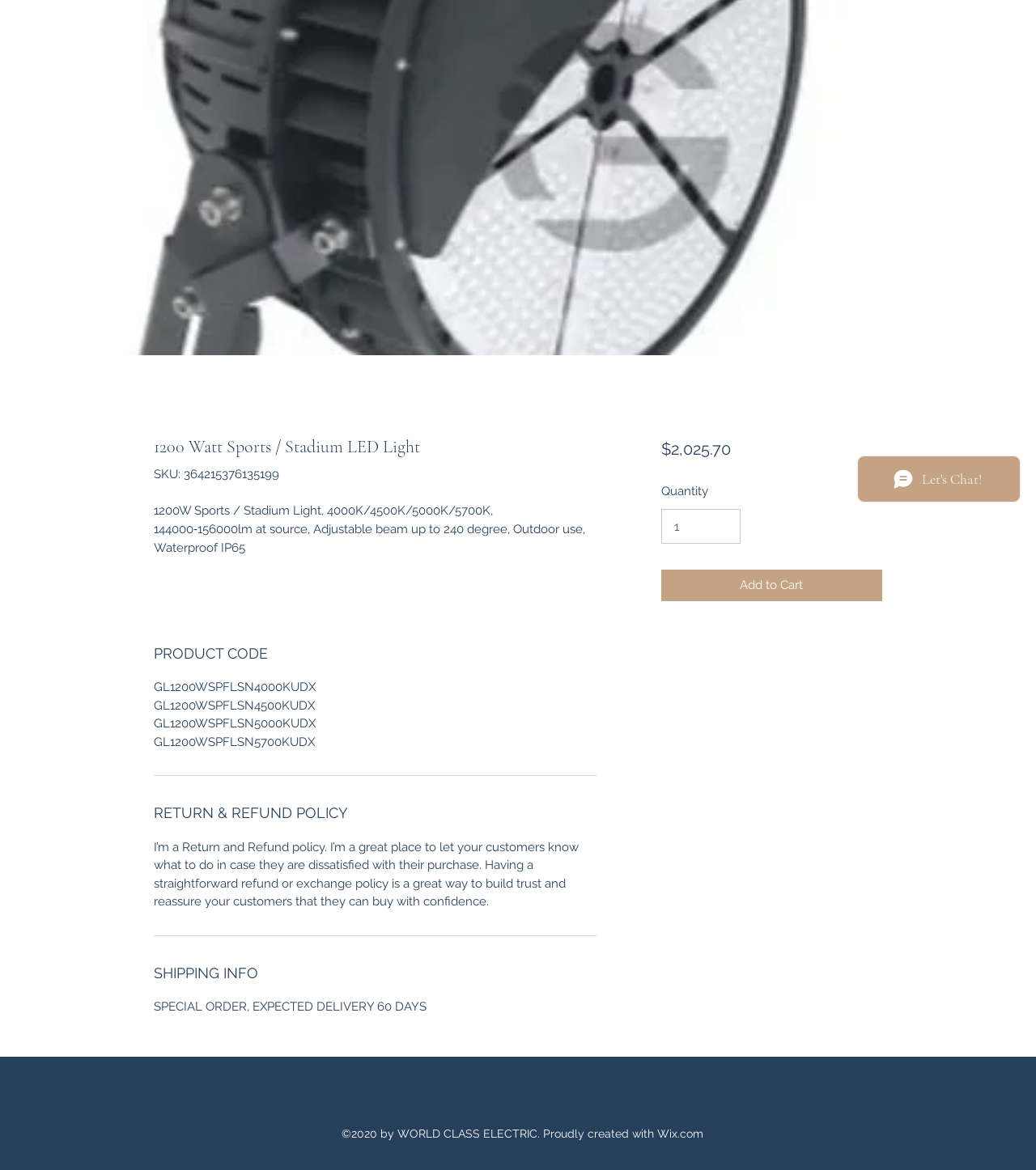Given the element description "input value="1" aria-label="Quantity" value="1"", identify the bounding box of the corresponding UI element.

[0.638, 0.435, 0.715, 0.465]